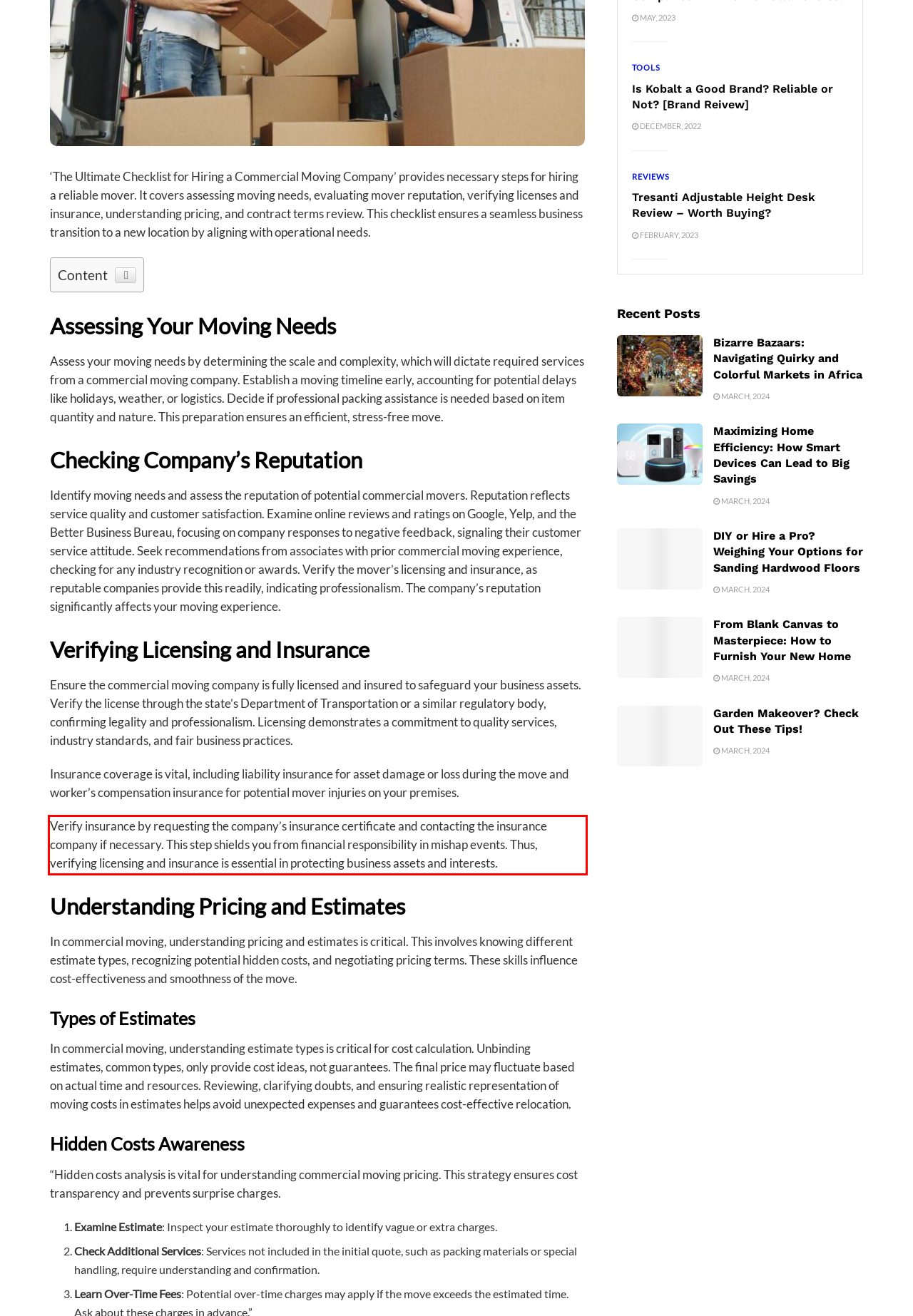In the given screenshot, locate the red bounding box and extract the text content from within it.

Verify insurance by requesting the company’s insurance certificate and contacting the insurance company if necessary. This step shields you from financial responsibility in mishap events. Thus, verifying licensing and insurance is essential in protecting business assets and interests.